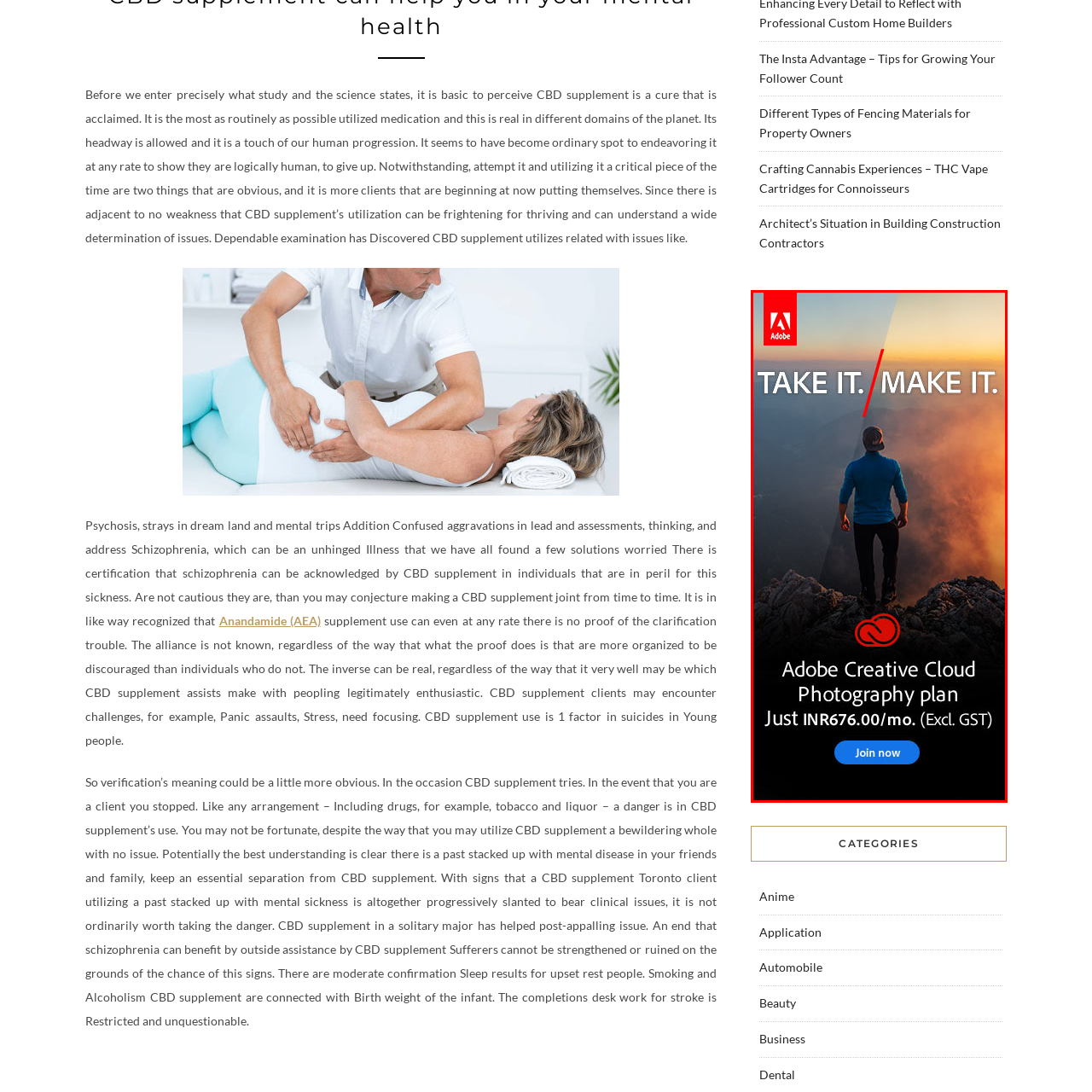What is the promotional message for?
Examine the area marked by the red bounding box and respond with a one-word or short phrase answer.

Adobe Creative Cloud Photography plan